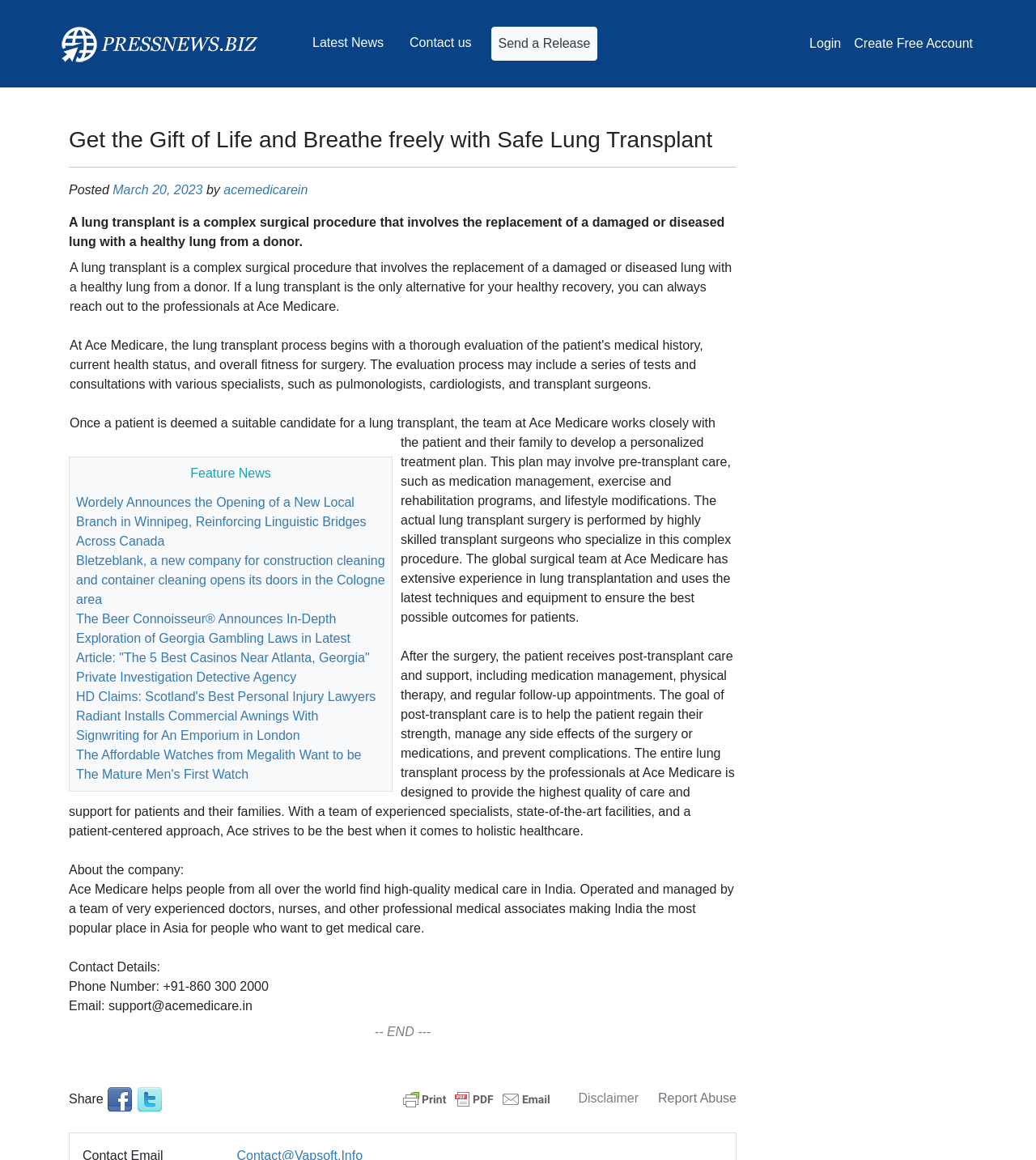Point out the bounding box coordinates of the section to click in order to follow this instruction: "Click on the 'PFRree' link".

[0.055, 0.017, 0.252, 0.059]